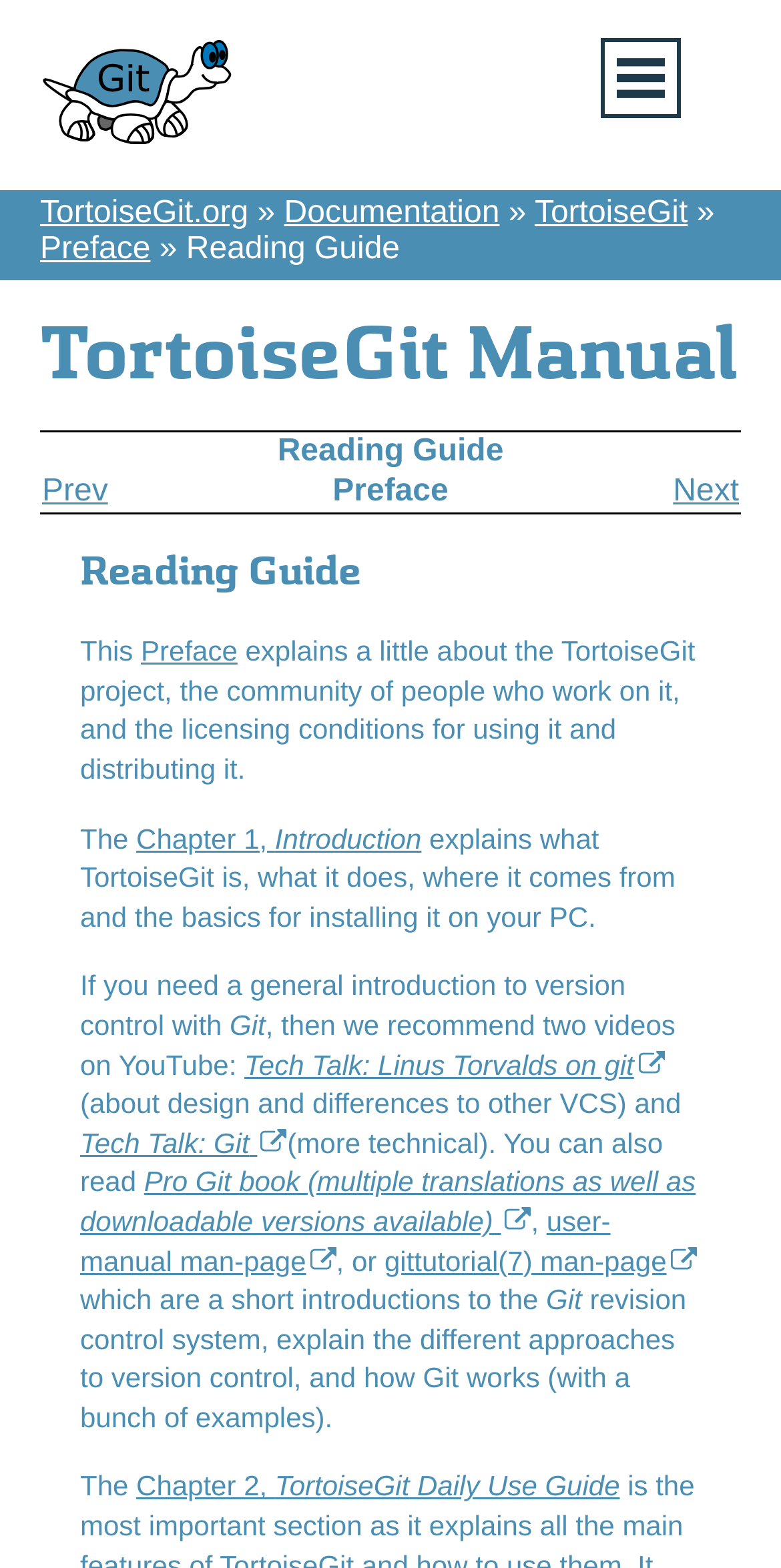Please provide the bounding box coordinates for the element that needs to be clicked to perform the following instruction: "Go to the next page". The coordinates should be given as four float numbers between 0 and 1, i.e., [left, top, right, bottom].

[0.769, 0.301, 0.949, 0.327]